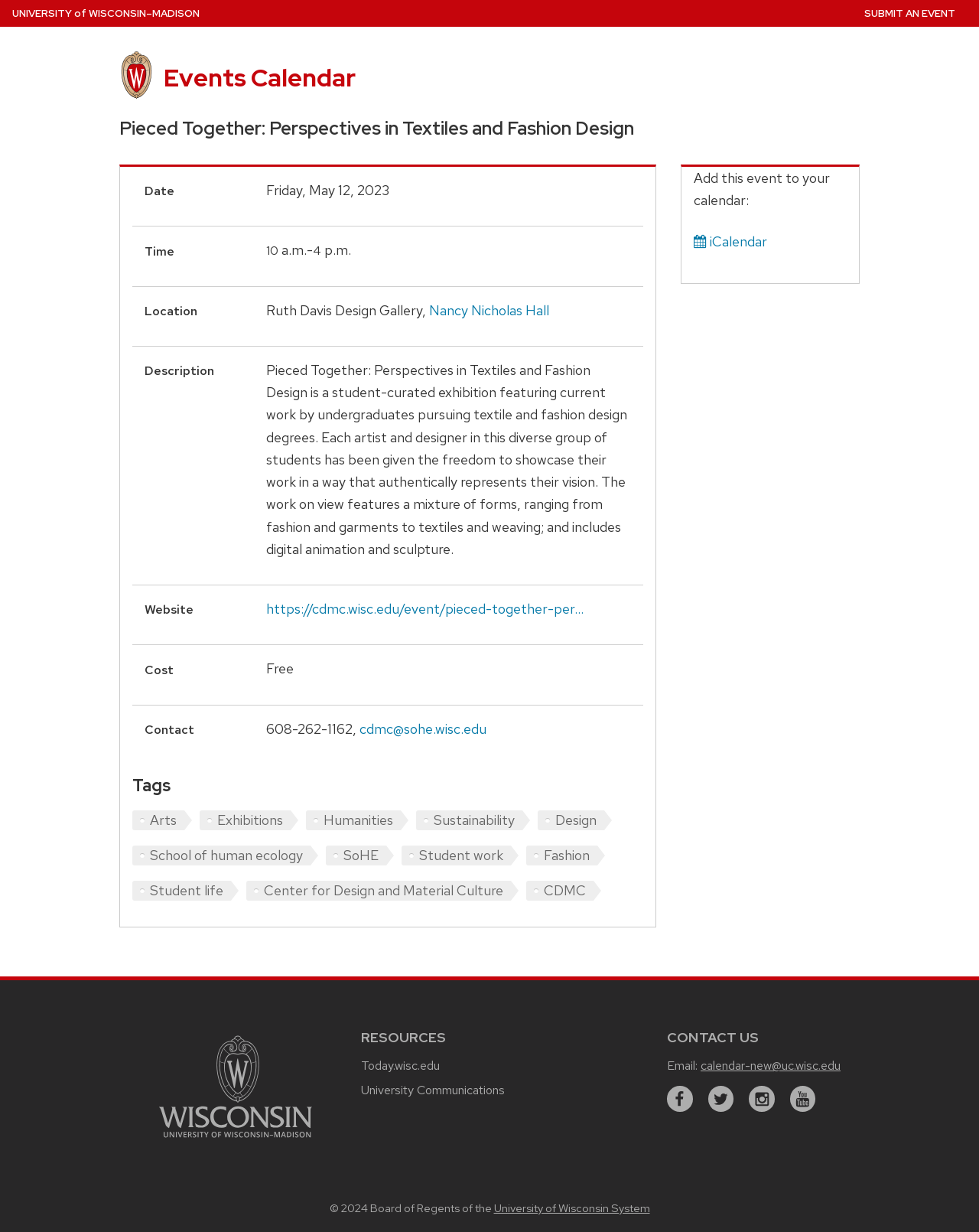Can you specify the bounding box coordinates for the region that should be clicked to fulfill this instruction: "Submit an event".

[0.883, 0.0, 0.976, 0.022]